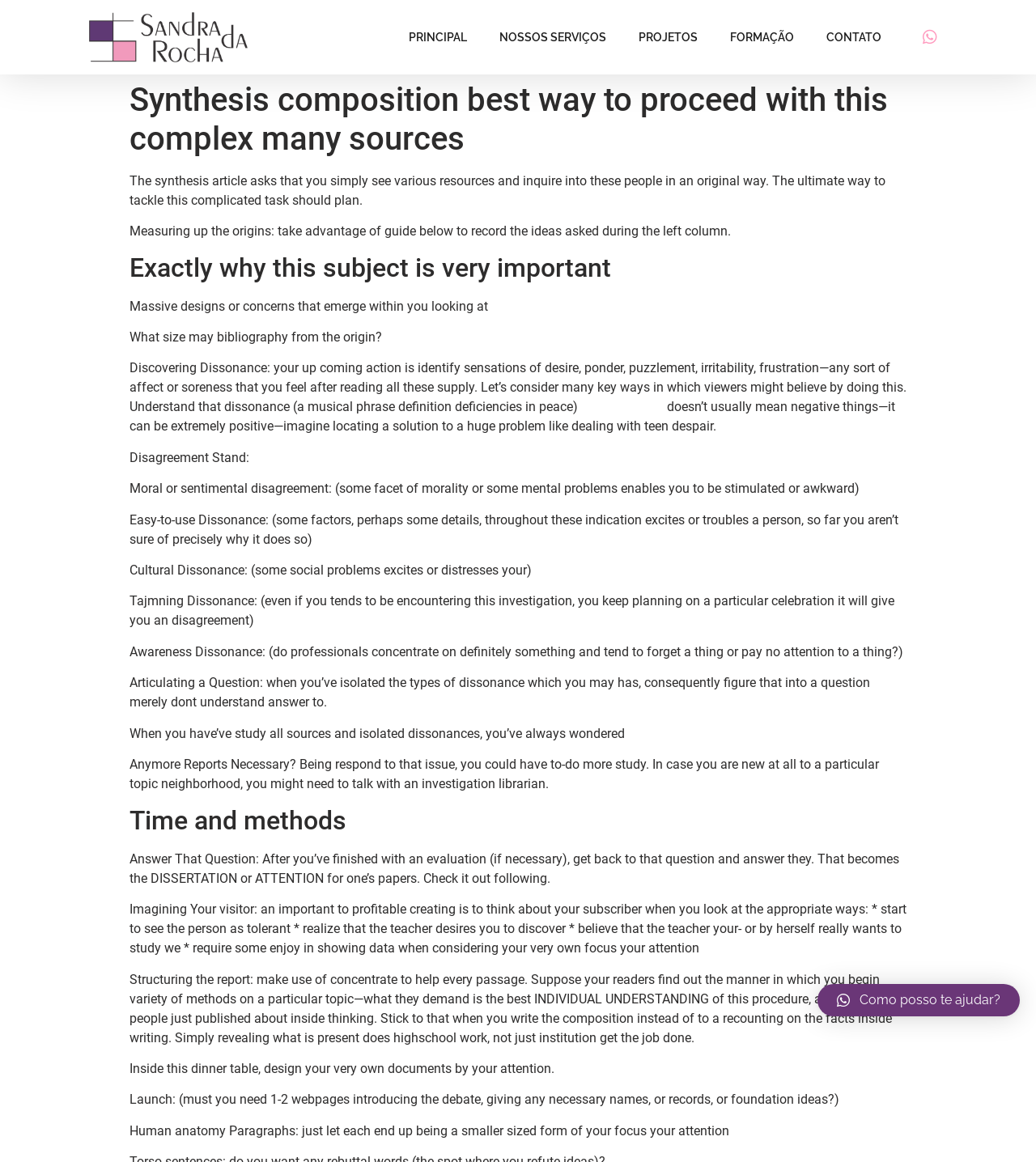Use one word or a short phrase to answer the question provided: 
How many links are there in the top navigation bar?

5